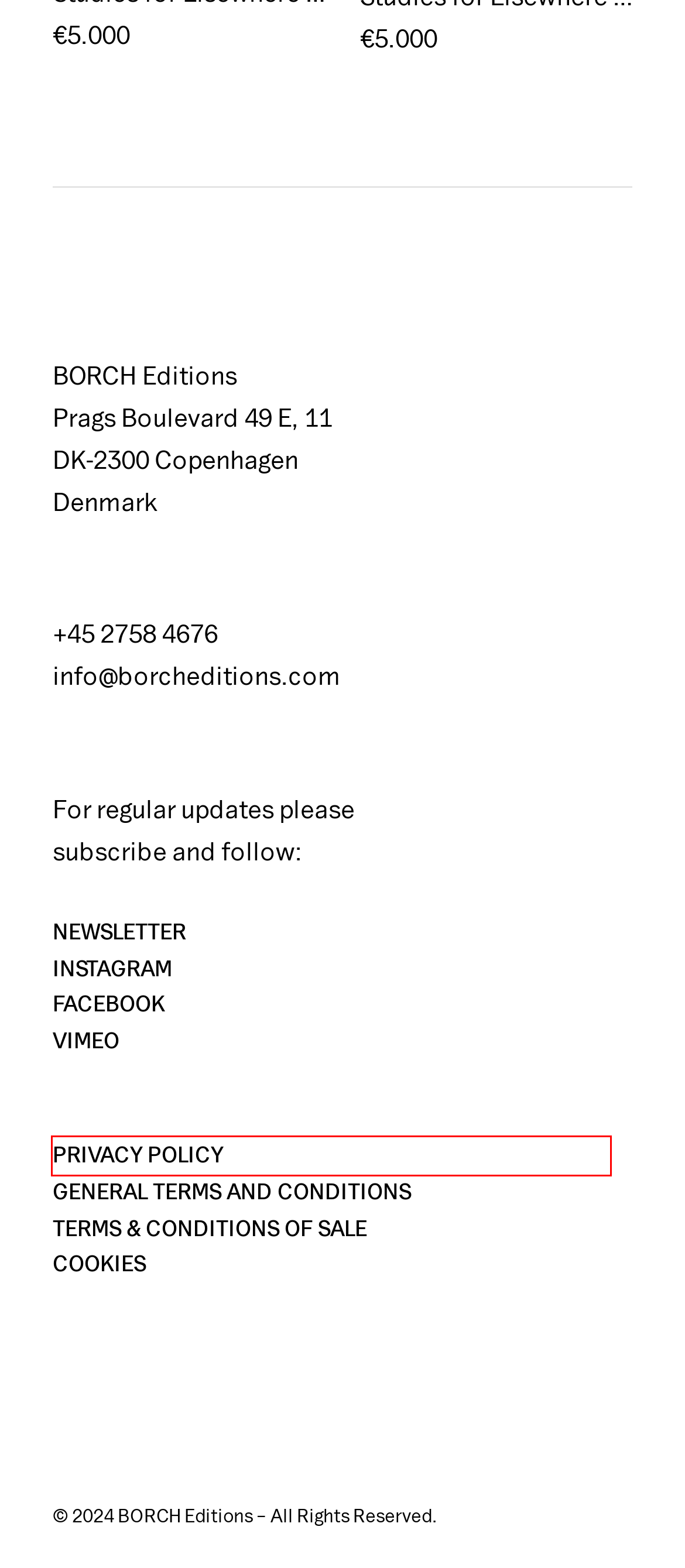You are presented with a screenshot of a webpage that includes a red bounding box around an element. Determine which webpage description best matches the page that results from clicking the element within the red bounding box. Here are the candidates:
A. Fiona Tan | Shadow Archive IV, 2019 | BORCH Editions
B. Terms & Conditions of Sale | BORCH Editions
C. Privacy Policy | BORCH Editions
D. Fiona Tan | Shadow Archive II, 2019 | BORCH Editions
E. Fiona Tan | Technicolor Dreaming II, 2022 | BORCH Editions
F. General Terms and Conditions | BORCH Editions
G. Cookies | BORCH Editions
H. BORCH Editions

C